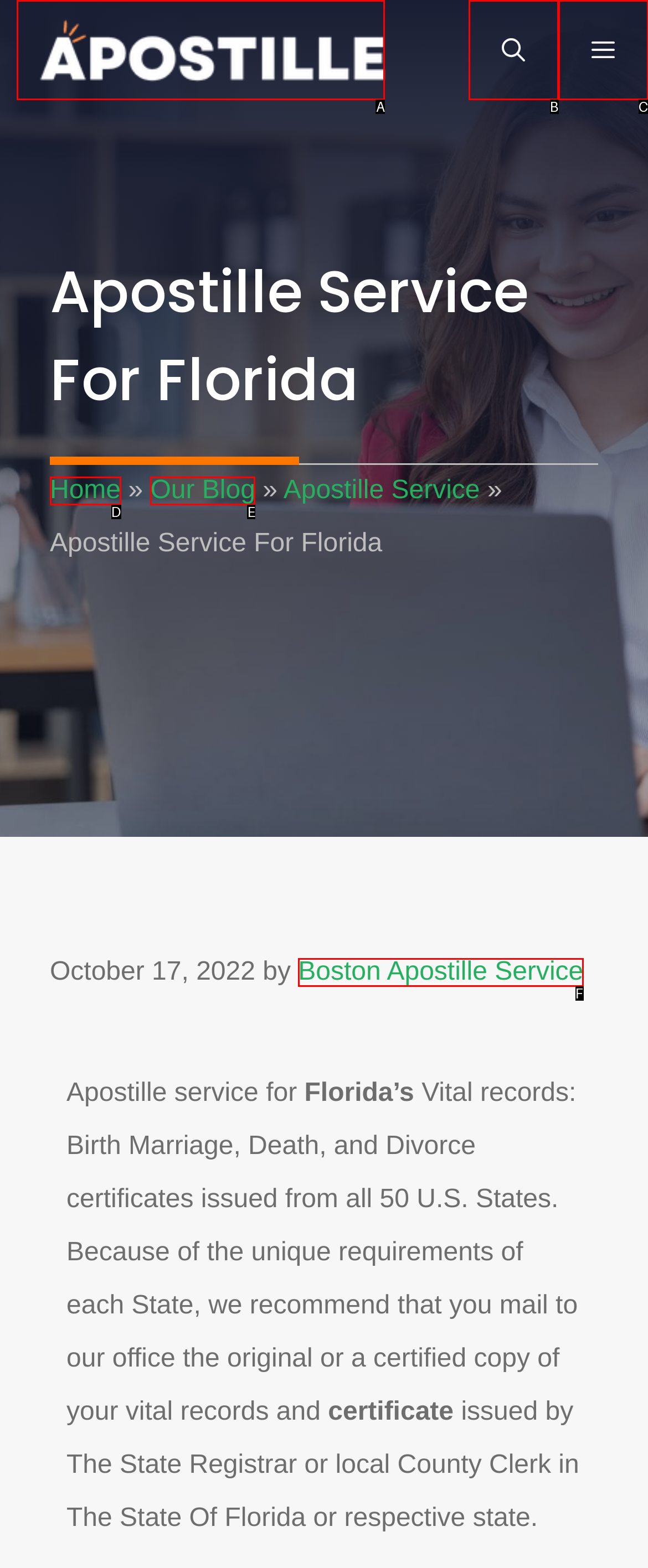Identify the matching UI element based on the description: Menu
Reply with the letter from the available choices.

C